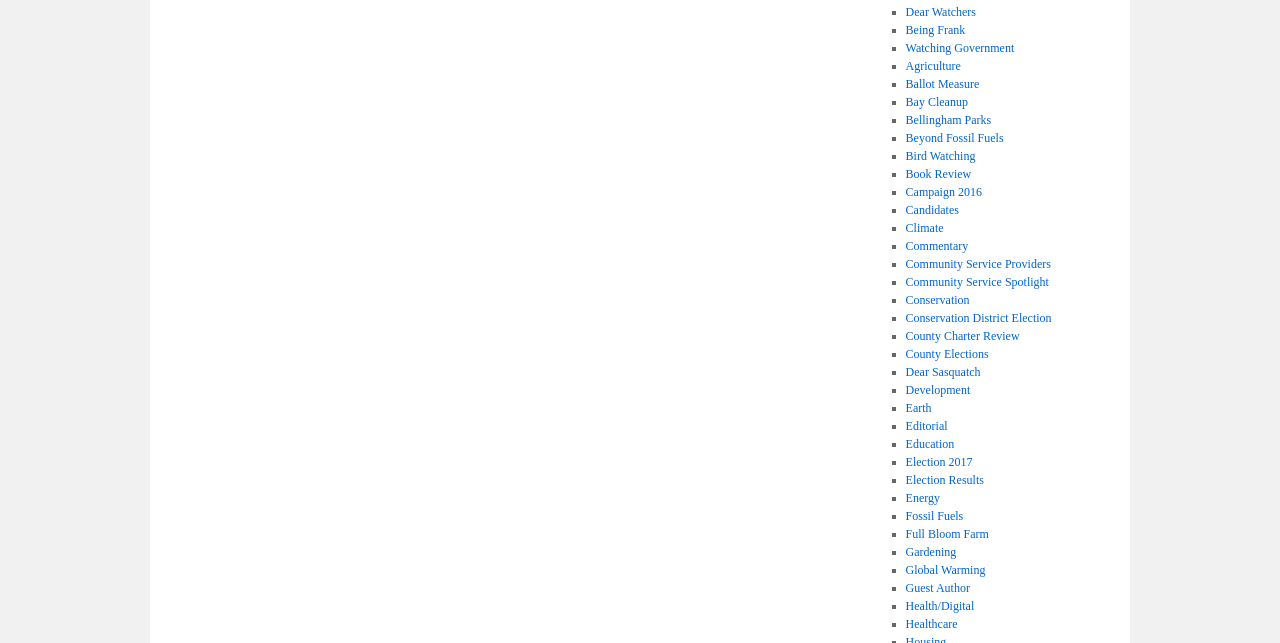Please answer the following question using a single word or phrase: 
What is the pattern of the list markers on the webpage?

■